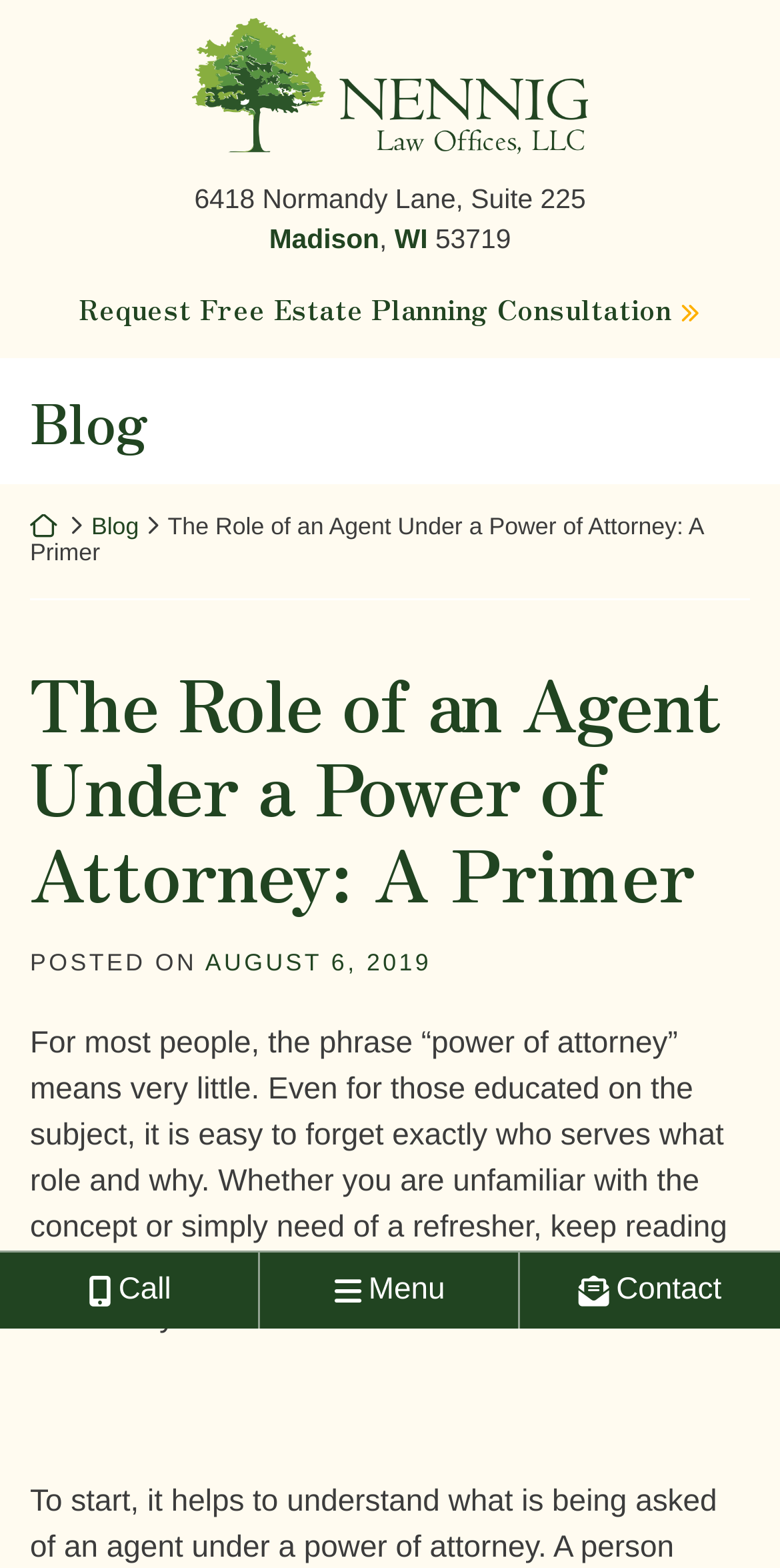Using a single word or phrase, answer the following question: 
What is the address of Nennig Law Offices, LLC?

6418 Normandy Lane, Suite 225, Madison, WI 53719